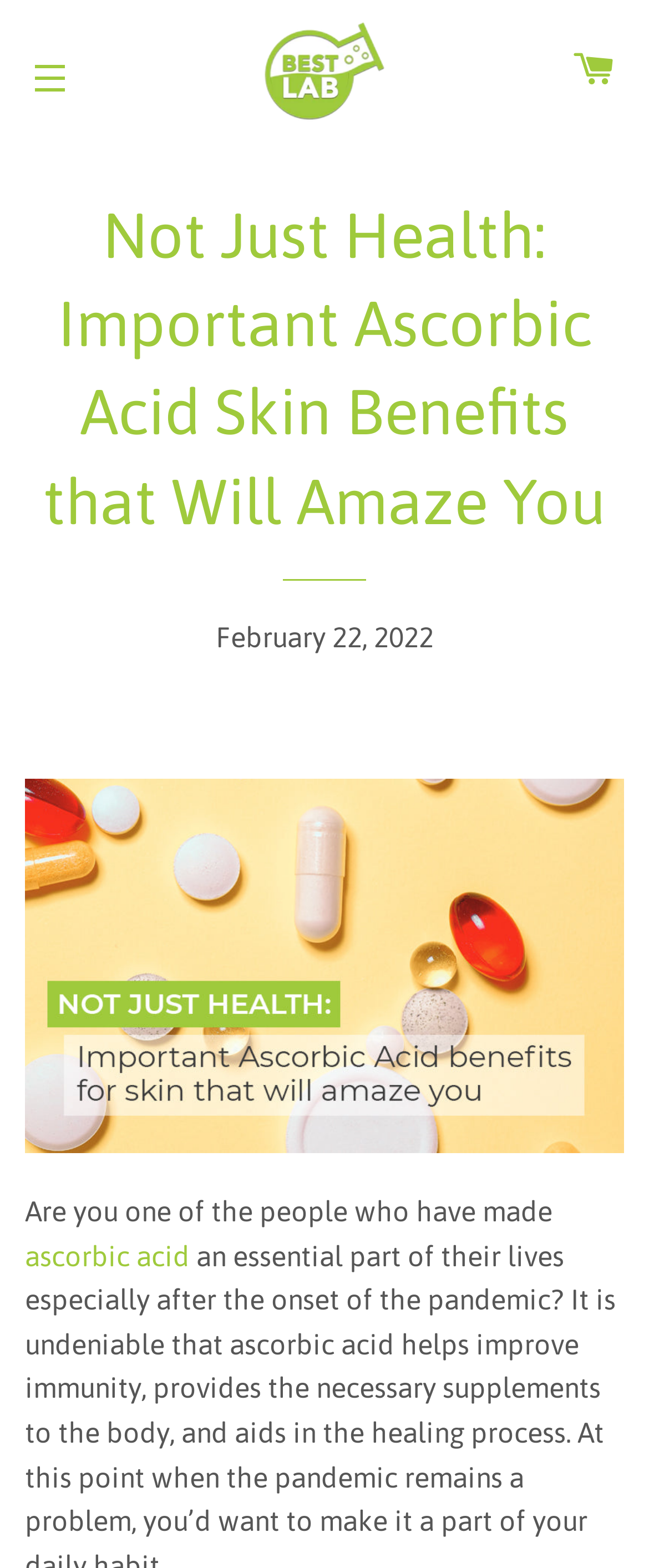What is the date of the article?
Can you give a detailed and elaborate answer to the question?

The date of the article is located below the main heading, and it is displayed in the format 'Month Day, Year'.